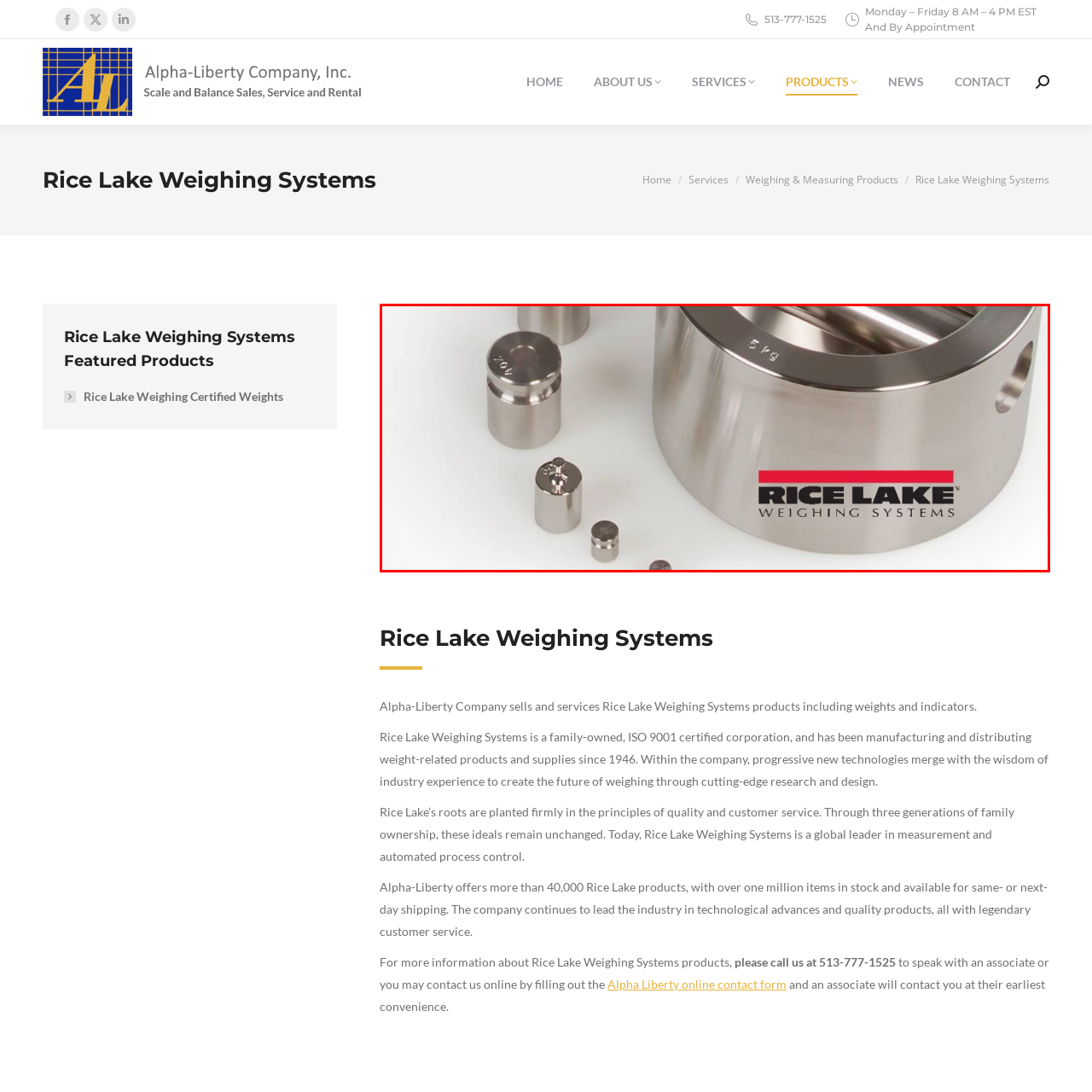Offer a detailed explanation of the scene within the red bounding box.

The image showcases a meticulously arranged group of metallic weights and a cylindrical weight measurement device from Rice Lake Weighing Systems. Prominently displayed, the logo of Rice Lake Weighing Systems, known for their precision weighing products, highlights their commitment to quality and innovation. The array of weights, varying in size and shape, emphasizes the company's extensive range of products designed for accurate measurement and quality control in various applications. This visual representation captures the essence of Rice Lake's expertise and reliability in the weighing industry.